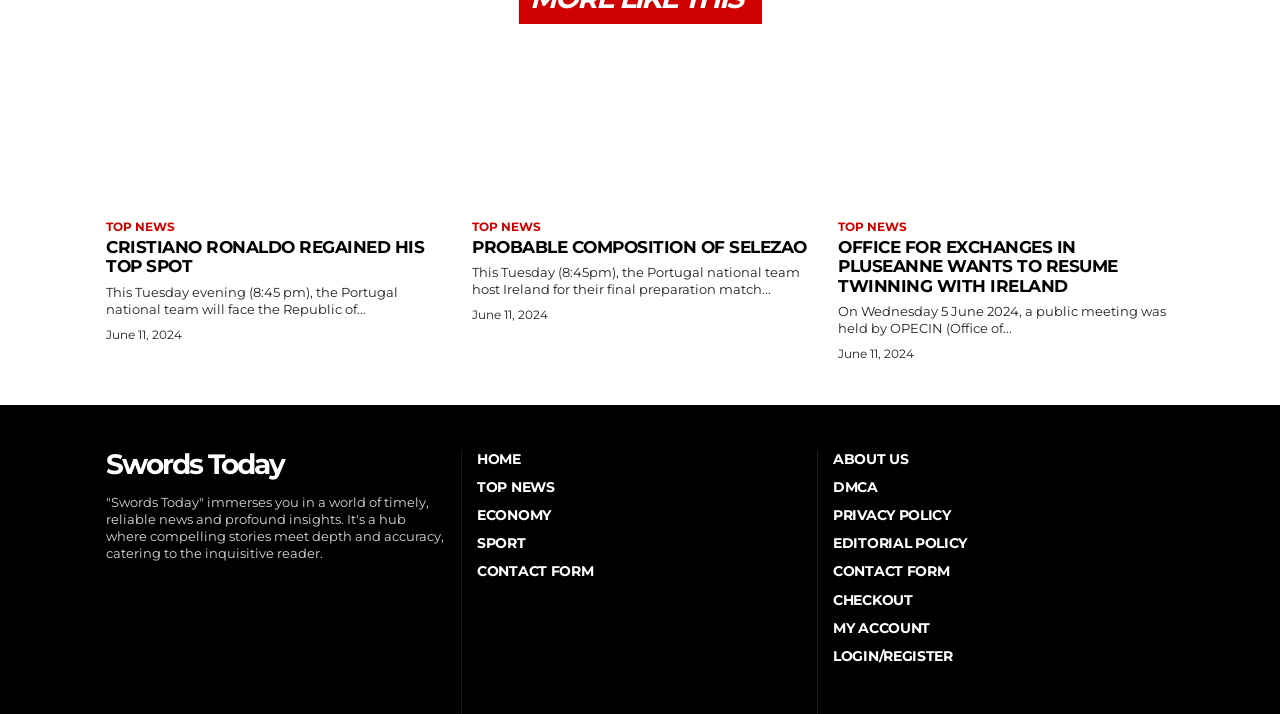Please identify the bounding box coordinates of the element I need to click to follow this instruction: "Go to HOME page".

[0.373, 0.63, 0.627, 0.655]